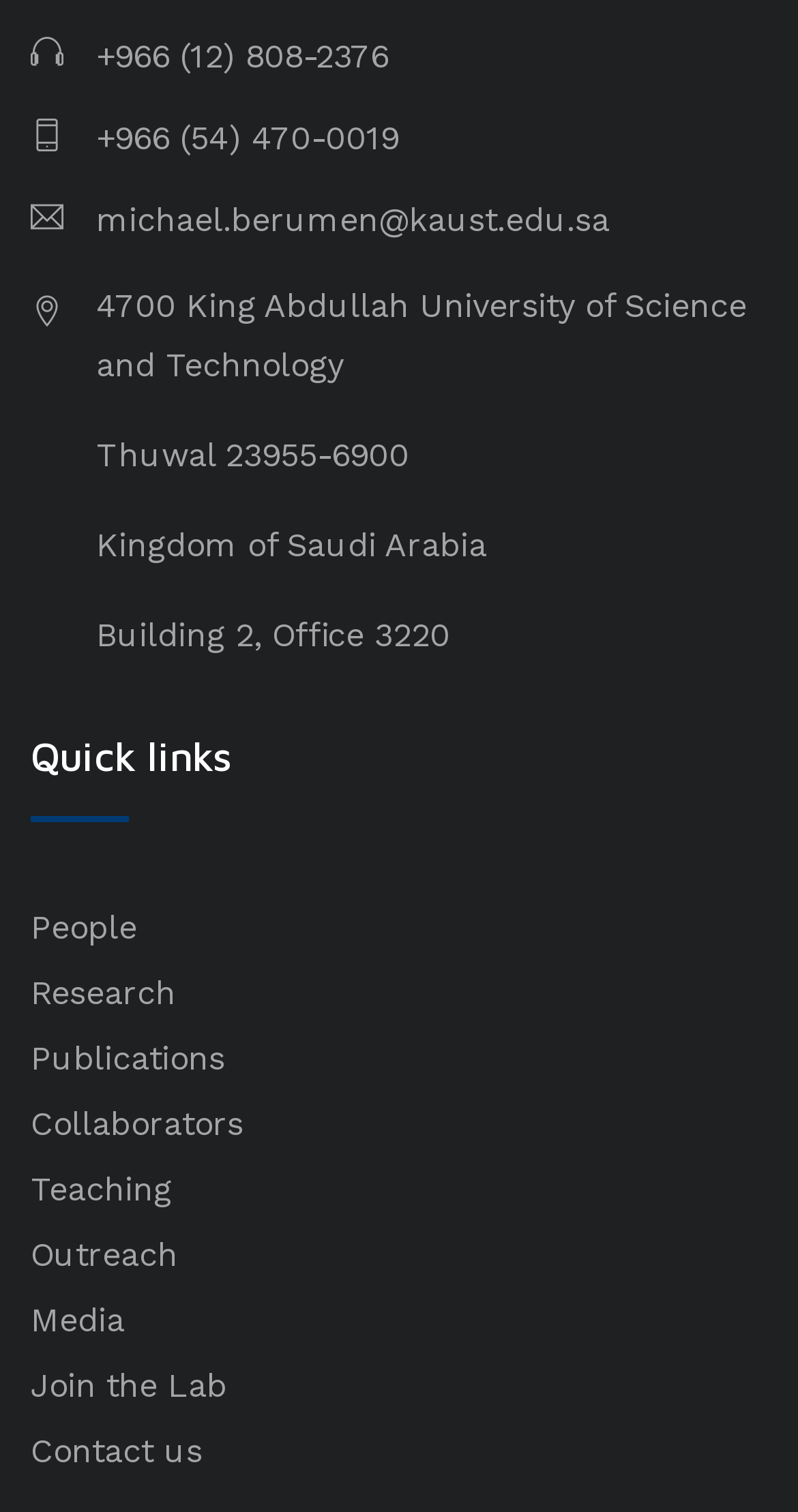Respond with a single word or phrase:
How many quick links are available?

9